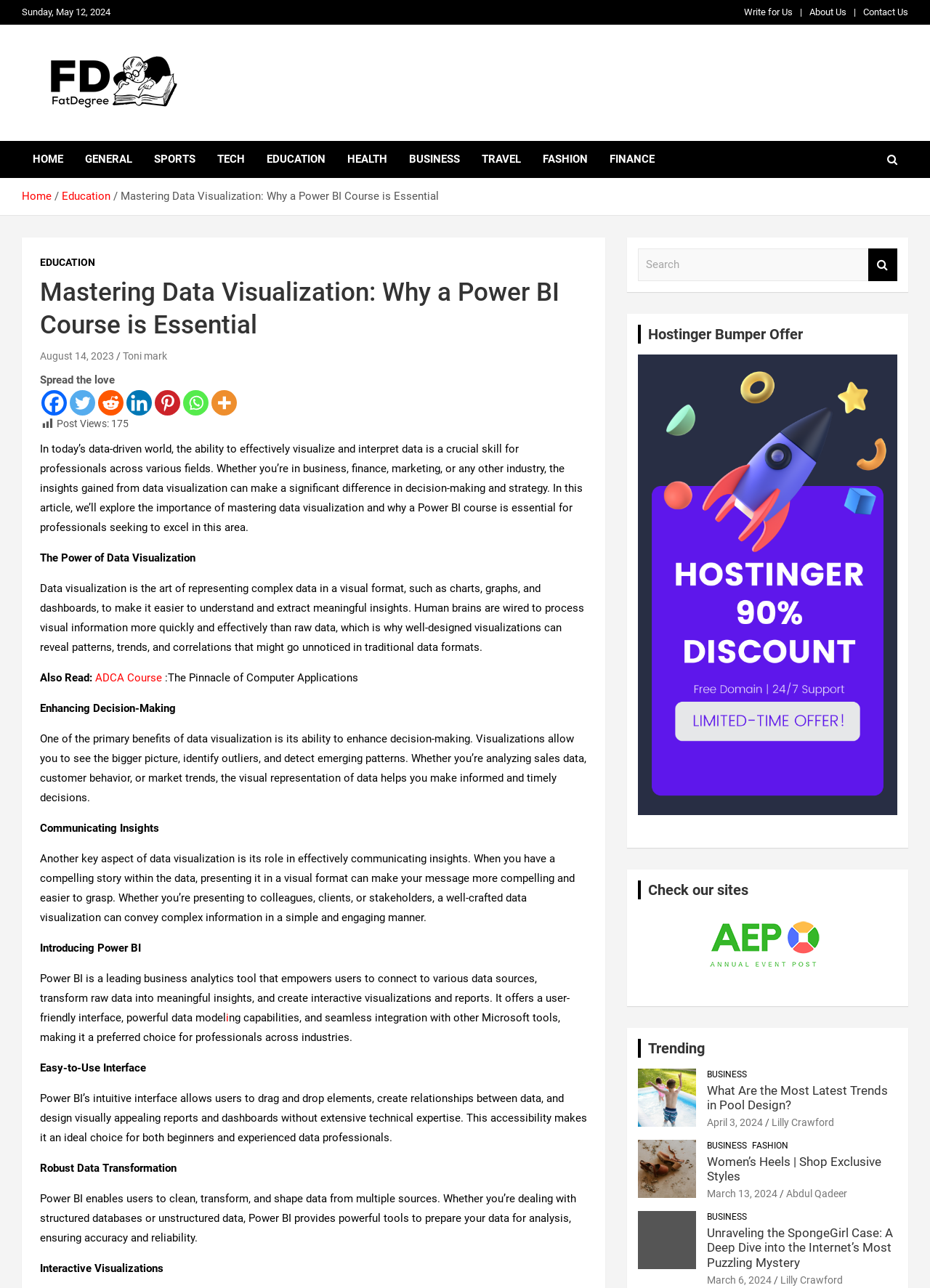Determine the main heading of the webpage and generate its text.

Mastering Data Visualization: Why a Power BI Course is Essential